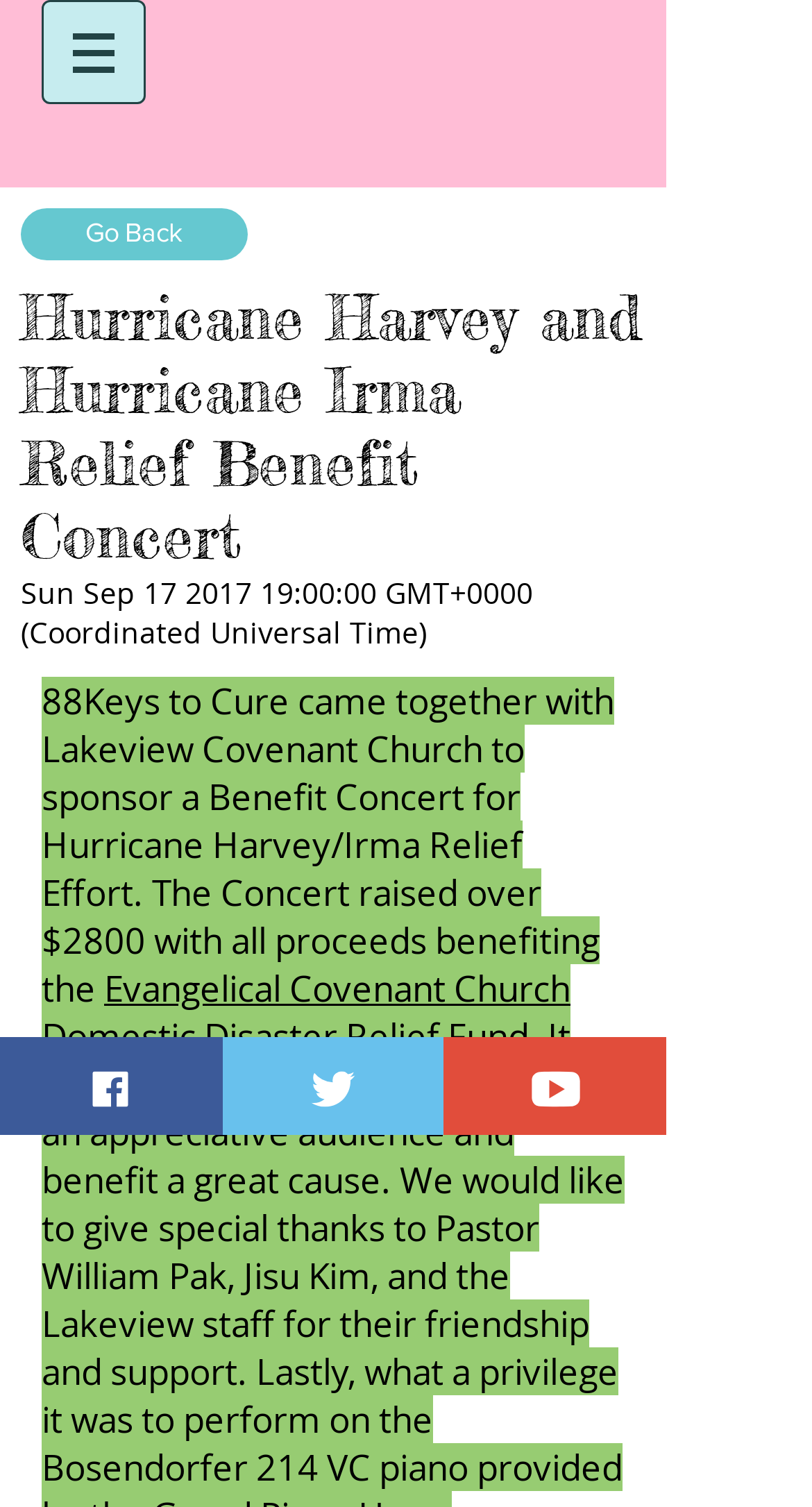What organization did the proceeds of the concert benefit?
Please analyze the image and answer the question with as much detail as possible.

I found the organization that benefited from the concert by following the link 'Evangelical Covenant Church Domestic Disaster Relief Fund.' which is located in the main content area of the webpage.